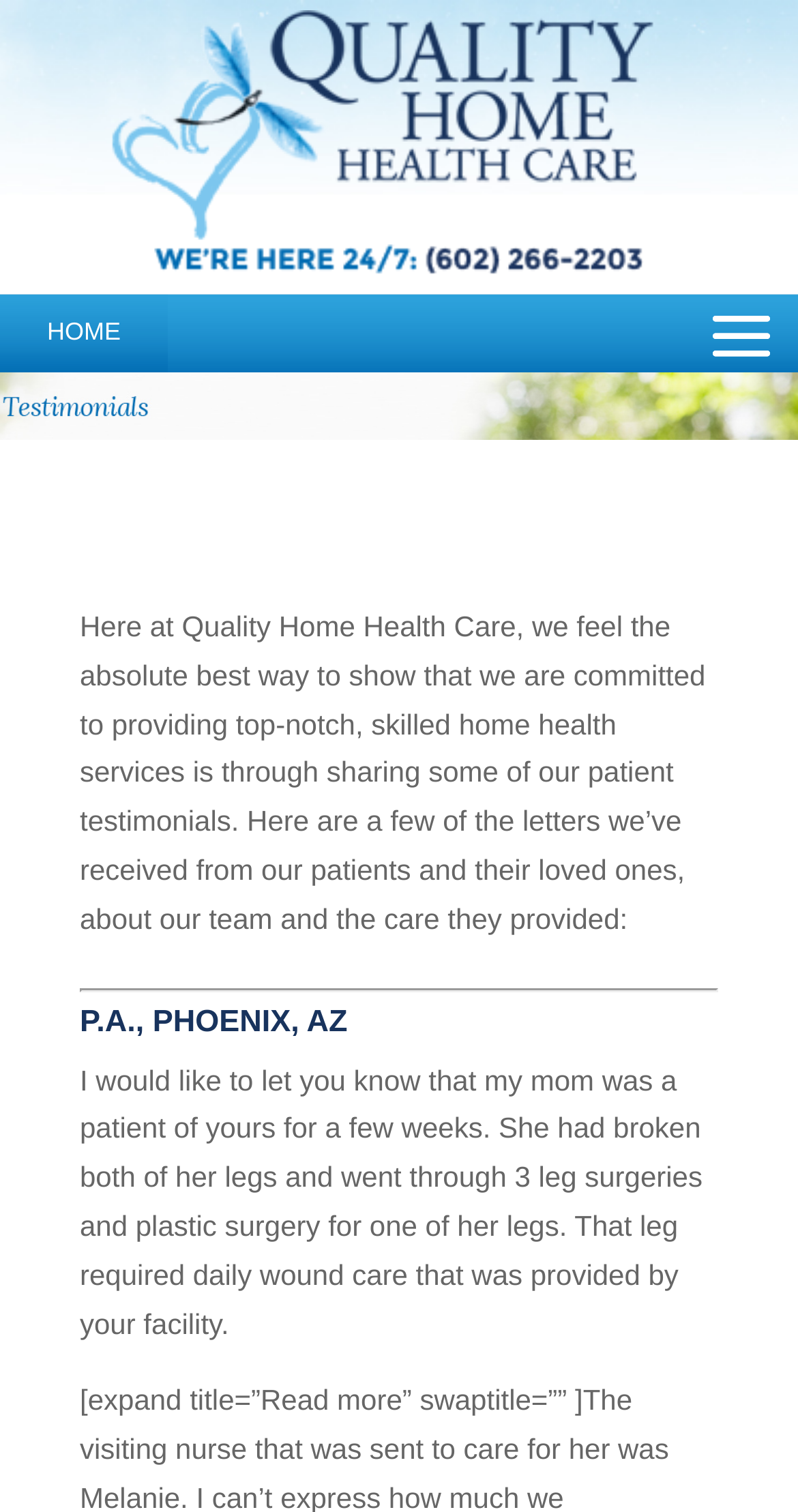What is the name of the healthcare provider?
Could you answer the question with a detailed and thorough explanation?

I inferred this answer by looking at the logo image at the top of the webpage, which is described as 'Quality Home Health Care logo'. This suggests that the webpage is related to this healthcare provider.